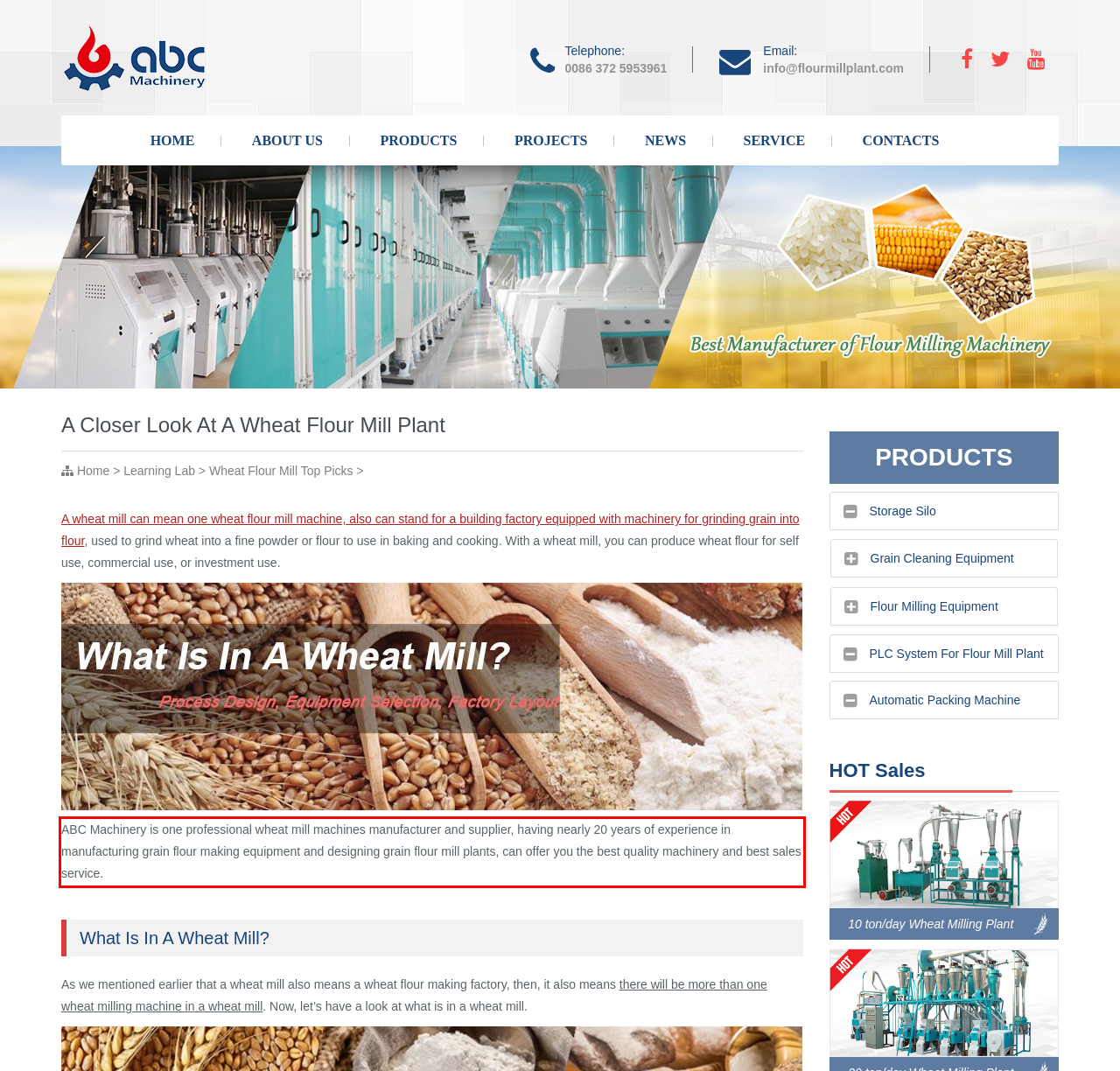In the screenshot of the webpage, find the red bounding box and perform OCR to obtain the text content restricted within this red bounding box.

ABC Machinery is one professional wheat mill machines manufacturer and supplier, having nearly 20 years of experience in manufacturing grain flour making equipment and designing grain flour mill plants, can offer you the best quality machinery and best sales service.